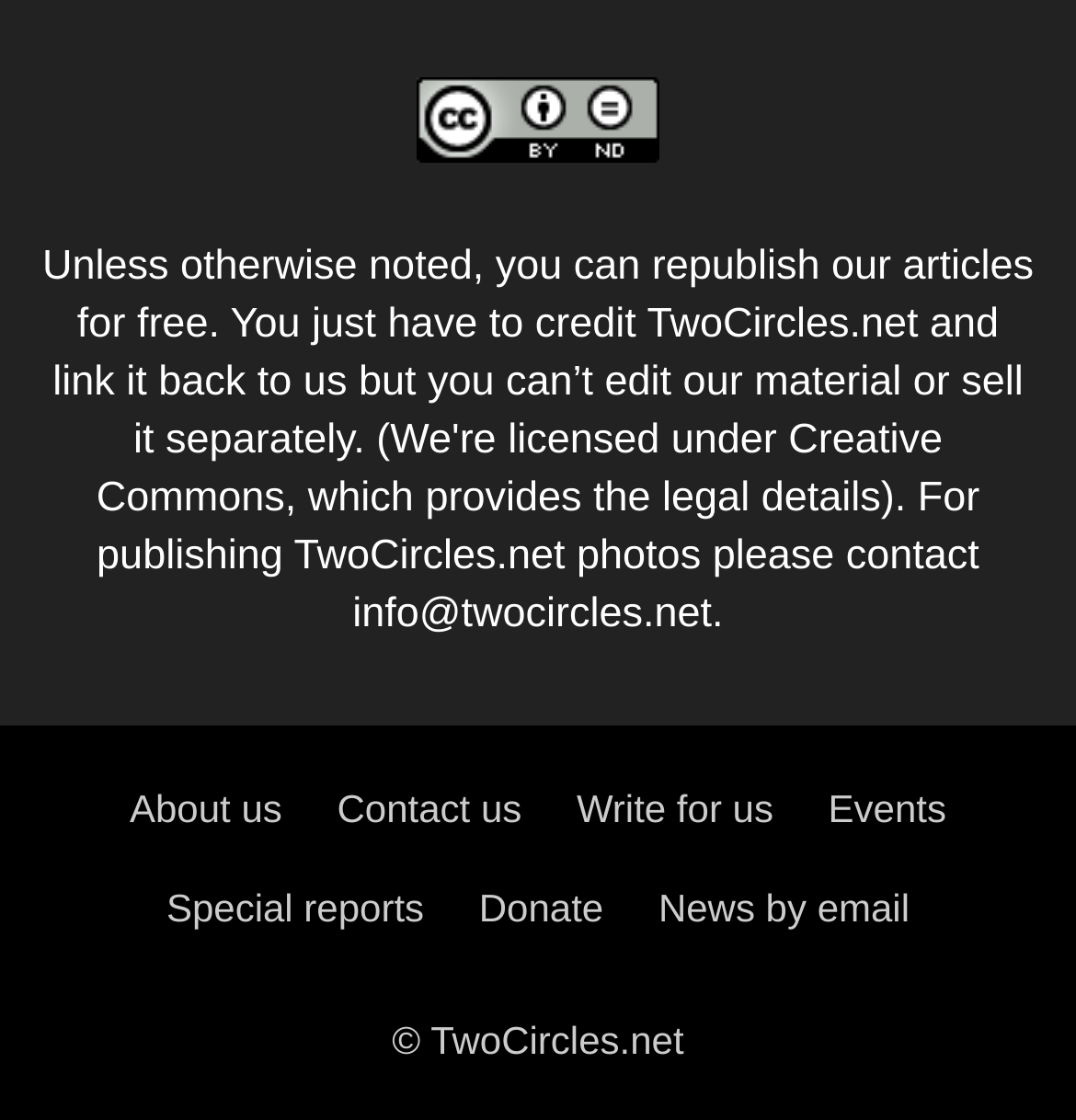Could you find the bounding box coordinates of the clickable area to complete this instruction: "Visit About us page"?

[0.121, 0.702, 0.262, 0.741]